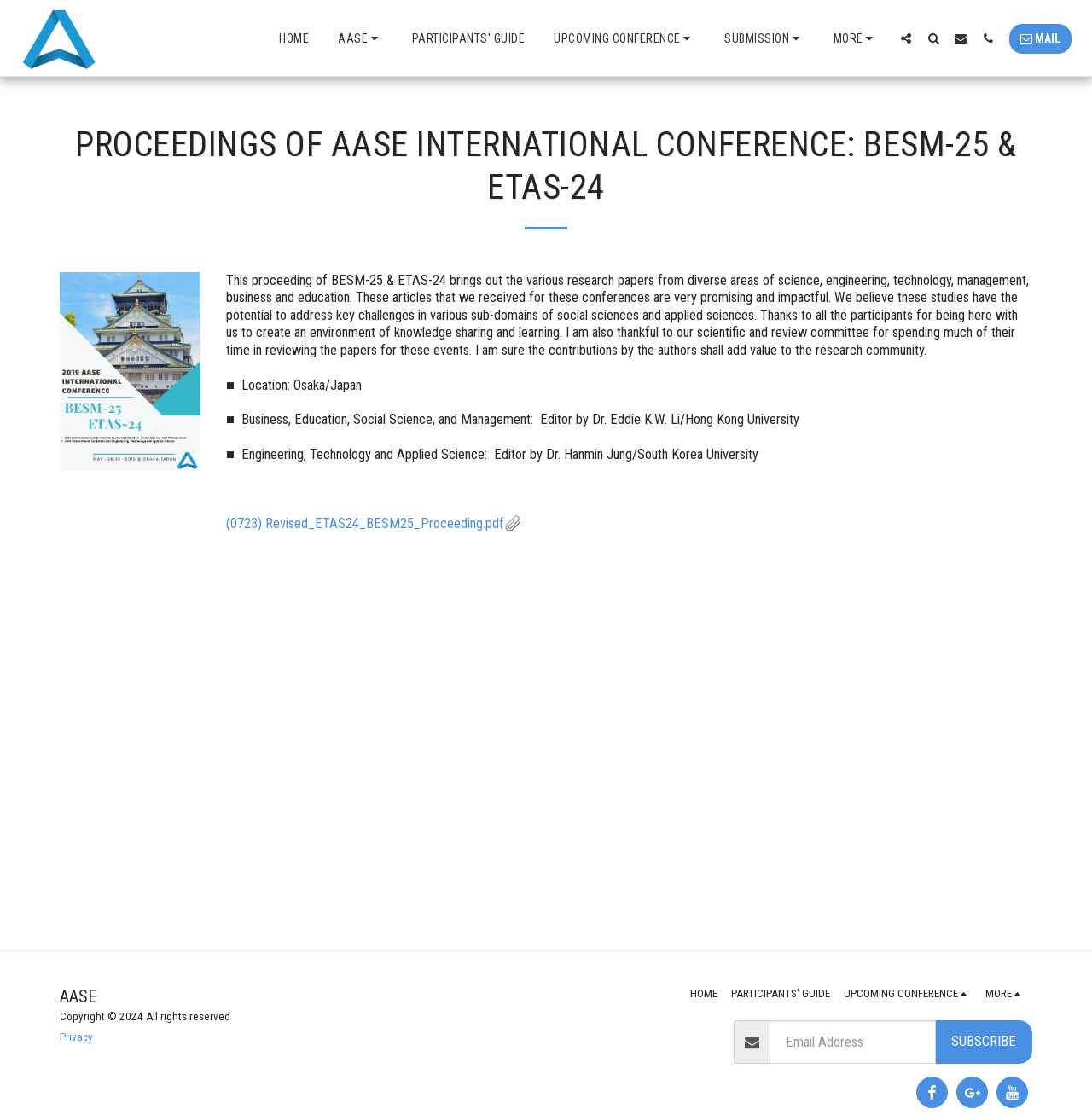Predict the bounding box coordinates for the UI element described as: "Participants' Guide". The coordinates should be four float numbers between 0 and 1, presented as [left, top, right, bottom].

[0.669, 0.884, 0.76, 0.899]